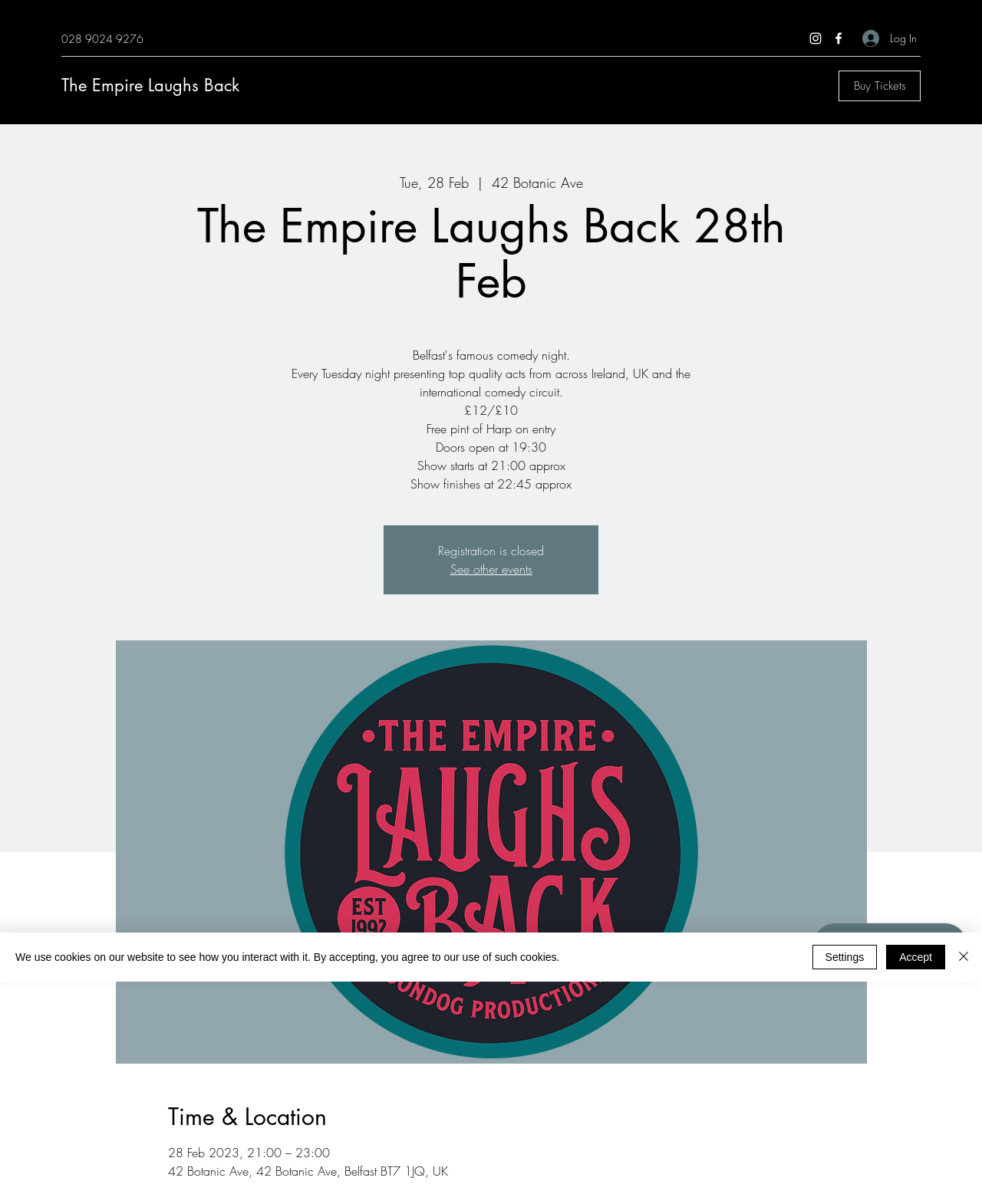Describe all the key features of the webpage in detail.

The webpage appears to be an event page for "The Empire Laughs Back" comedy night on February 28th. At the top left, there is a phone number "028 9024 9276" displayed. On the top right, there are social media links to Instagram and Facebook, each accompanied by an icon. Next to these links, there is a "Log In" button with an icon.

Below the social media links, there is a prominent link to "The Empire Laughs Back" and a "Buy Tickets" button. The "Buy Tickets" button contains details about the event, including the date "Tue, 28 Feb", location "42 Botanic Ave", and a note that registration is closed. There is also a link to "See other events" and an image related to the event.

The main heading "The Empire Laughs Back 28th Feb" is displayed prominently on the page. Below this, there is a section titled "Time & Location" which provides the event schedule and address.

At the bottom of the page, there is a Wix Chat iframe and a cookie alert notification. The notification informs users that the website uses cookies and provides options to "Accept", "Settings", or "Close" the notification.